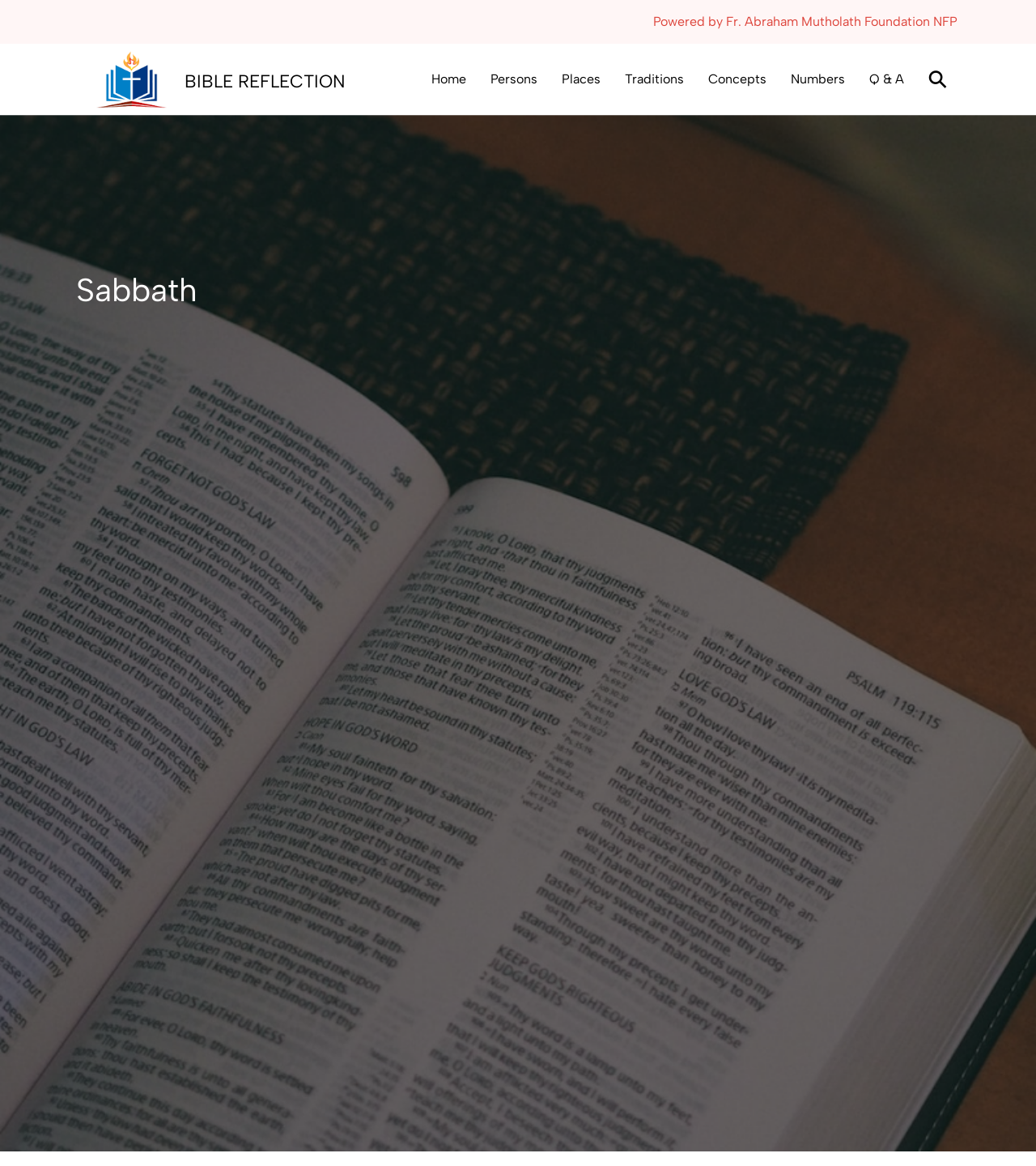How many horizontal separators are there on this webpage? Look at the image and give a one-word or short phrase answer.

1